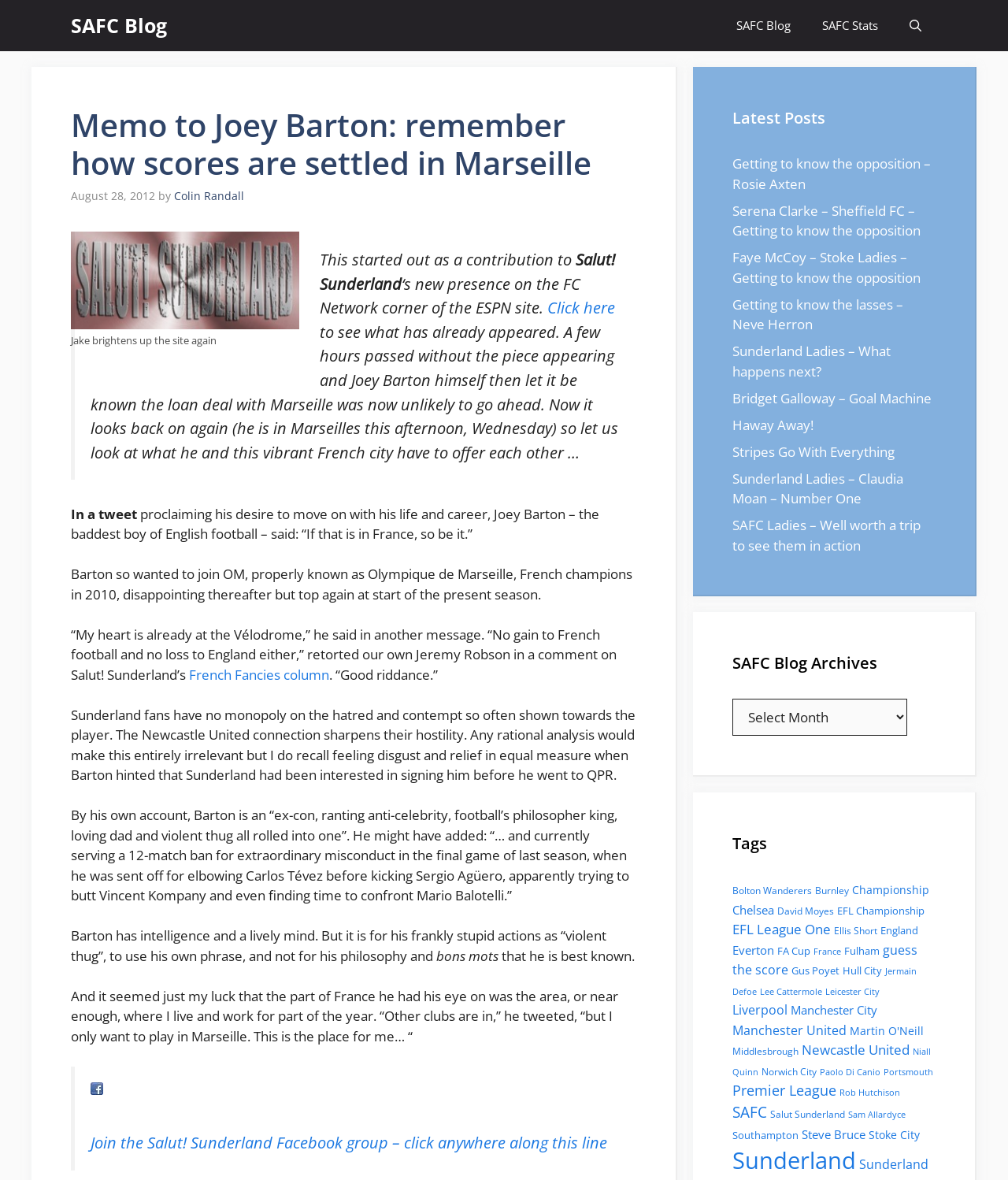How many latest posts are listed?
Please give a detailed and elaborate answer to the question.

In the 'Latest Posts' section, there are 9 links to different articles, which can be counted to get the answer.